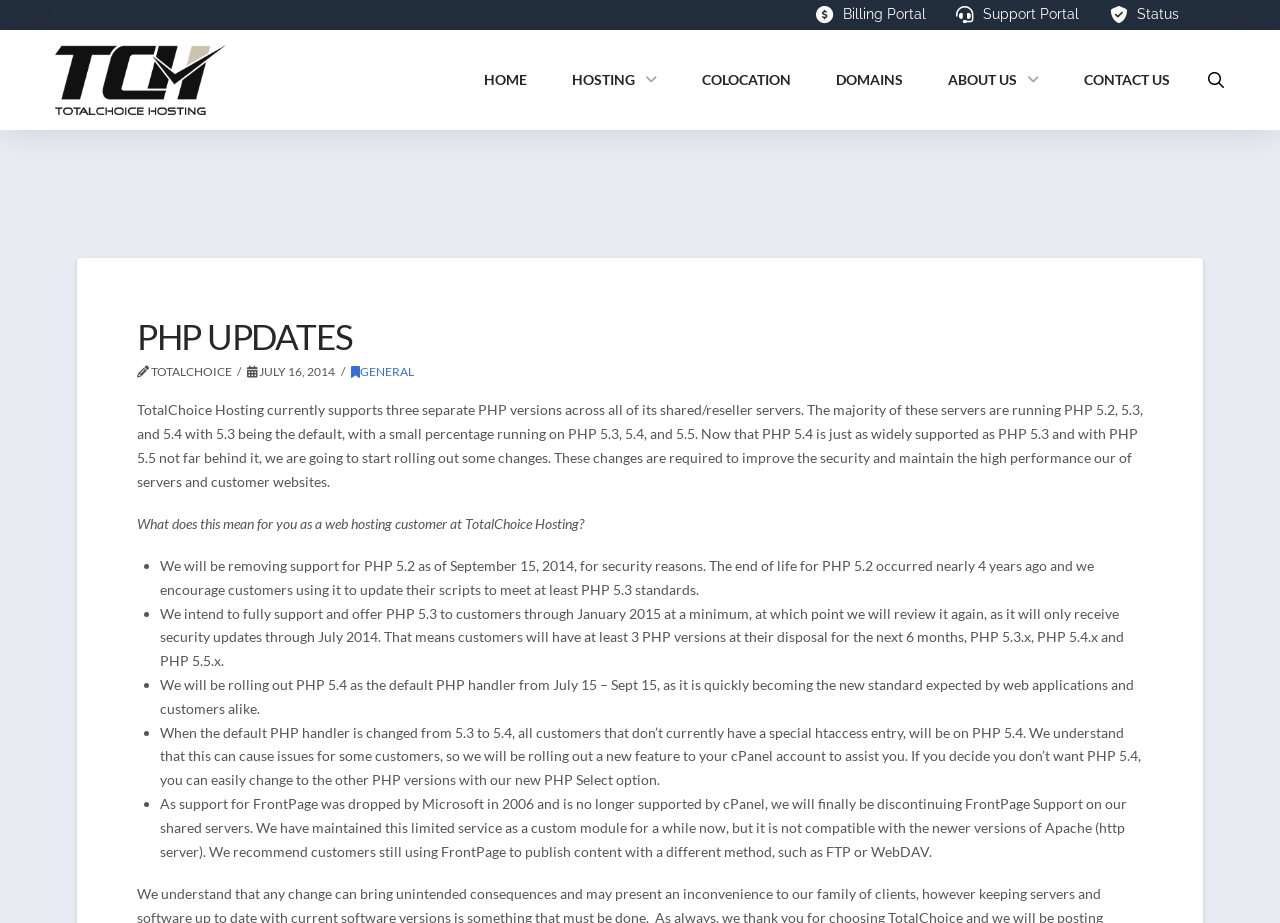Please determine the bounding box coordinates of the area that needs to be clicked to complete this task: 'Click the HOME link'. The coordinates must be four float numbers between 0 and 1, formatted as [left, top, right, bottom].

[0.36, 0.033, 0.429, 0.141]